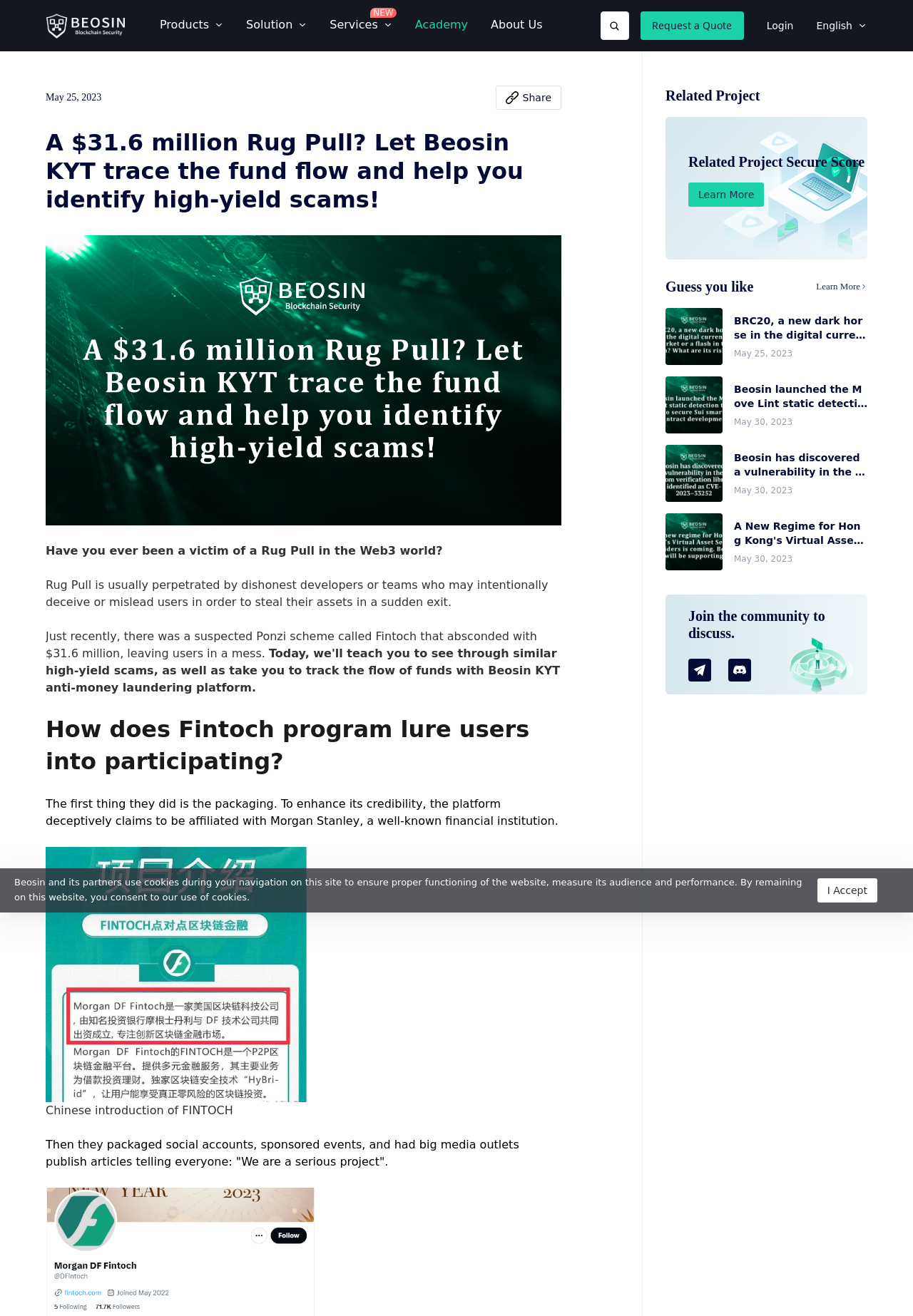Please find the main title text of this webpage.

A $31.6 million Rug Pull? Let Beosin KYT trace the fund flow and help you identify high-yield scams!